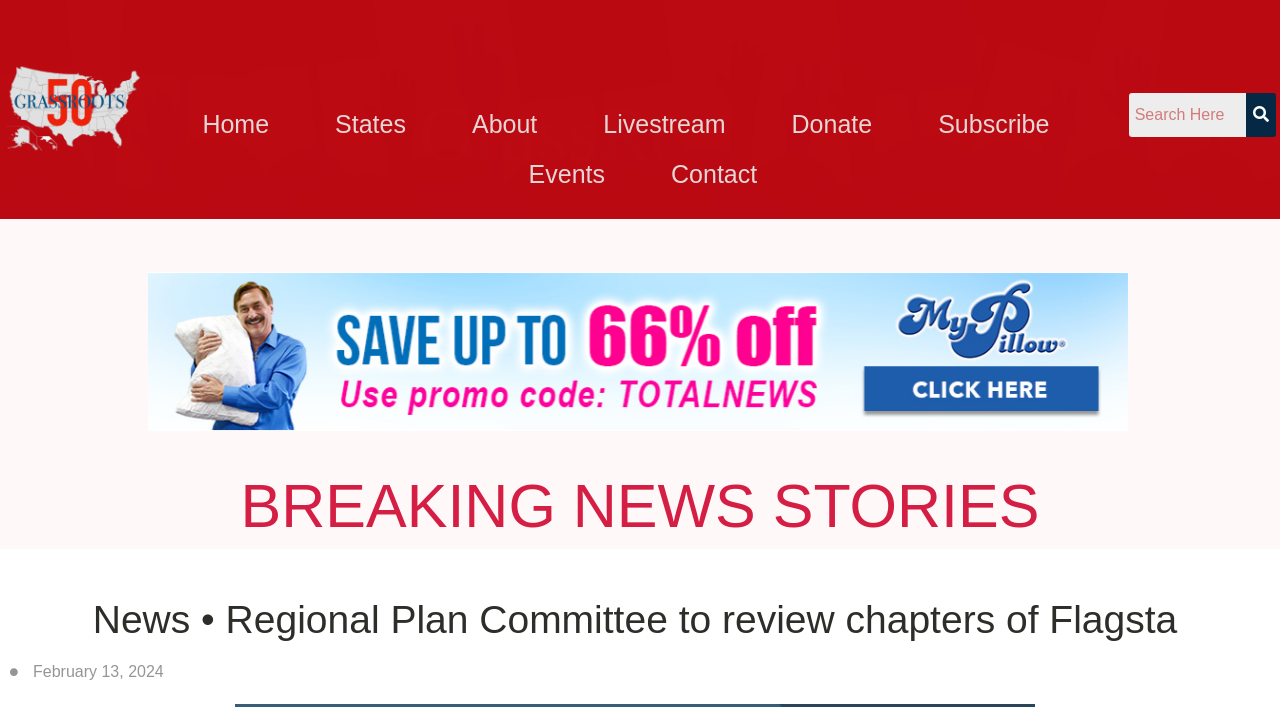Create a detailed summary of the webpage's content and design.

The webpage appears to be a news article page, specifically focused on regional planning and development. At the top, there is a navigation menu with seven links: "Home", "States", "About", "Livestream", "Donate", "Subscribe", and "Events", followed by a "Contact" link. To the right of the navigation menu, there is a search bar with a search box and a button.

Below the navigation menu, there is a large image that takes up most of the width of the page. Above the image, there is a heading that reads "GrassRoots50". 

The main content of the page is divided into two sections. The first section has a heading that reads "BREAKING NEWS STORIES" and appears to be a title or a category label. The second section has a heading that reads "News • Regional Plan Committee to review chapters of Flagsta" and is likely the title of the news article. 

Below the article title, there is a link with a date "February 13, 2024", which is likely the publication date of the article. The article itself is not explicitly described in the accessibility tree, but based on the meta description, it appears to be about the City of Flagstaff and Coconino County inviting residents to a Regional Planning Commission meeting to discuss draft chapters of the 2045 Flagstaff Regional Plan.